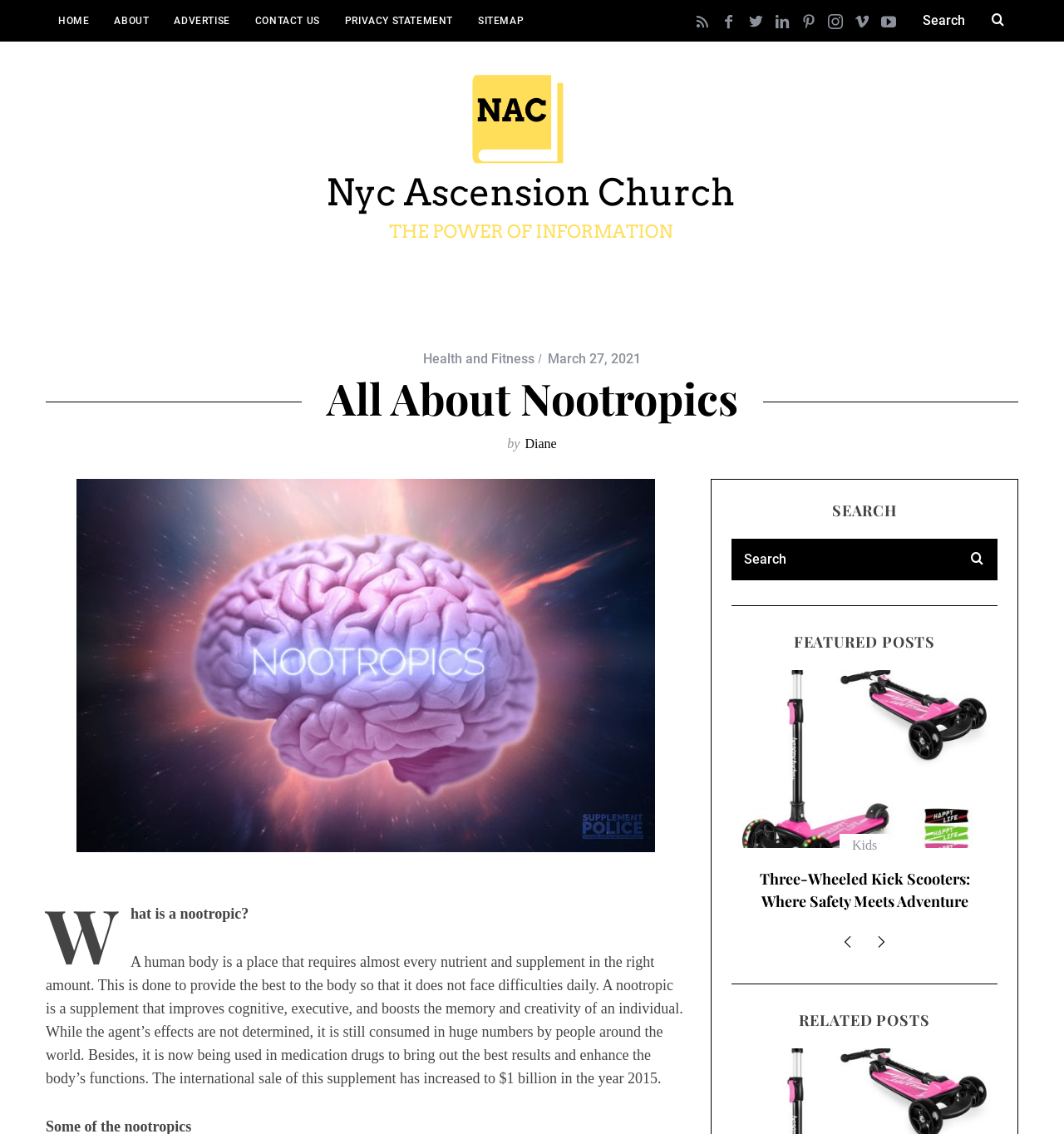Locate the bounding box coordinates of the clickable part needed for the task: "View FEATURED POSTS".

[0.688, 0.556, 0.938, 0.576]